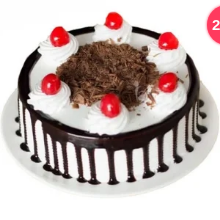Explain the image thoroughly, mentioning every notable detail.

This image features a deliciously crafted Black Forest Cake, beautifully decorated with whipped cream swirls and bright red cherries atop a rich chocolate base. The cake is adorned with chocolate shavings, adding a touch of elegance and enhancing its decadent appeal. This delightful treat, available for purchase through CakenGifts, is perfect for any celebration and is showcased alongside special offers, highlighting its price of Rs. 660 with a promotional discount. Indulge in this classic dessert that promises to make your special occasions even sweeter!